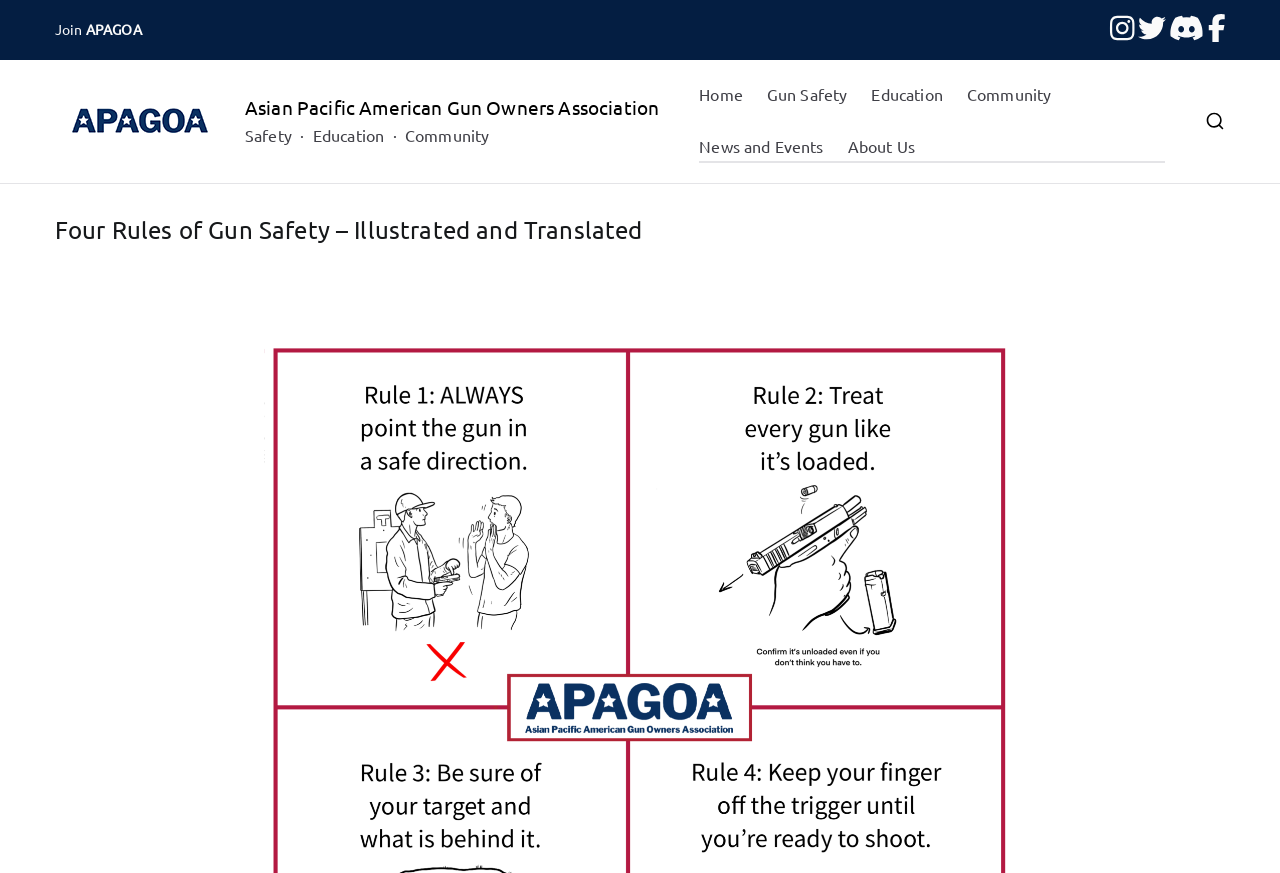How many languages are available for translation?
Please provide a detailed answer to the question.

I counted the number of links with empty text, which are likely to be language translation options. There are 5 such links, which suggests that the webpage provides translations in 5 different languages.